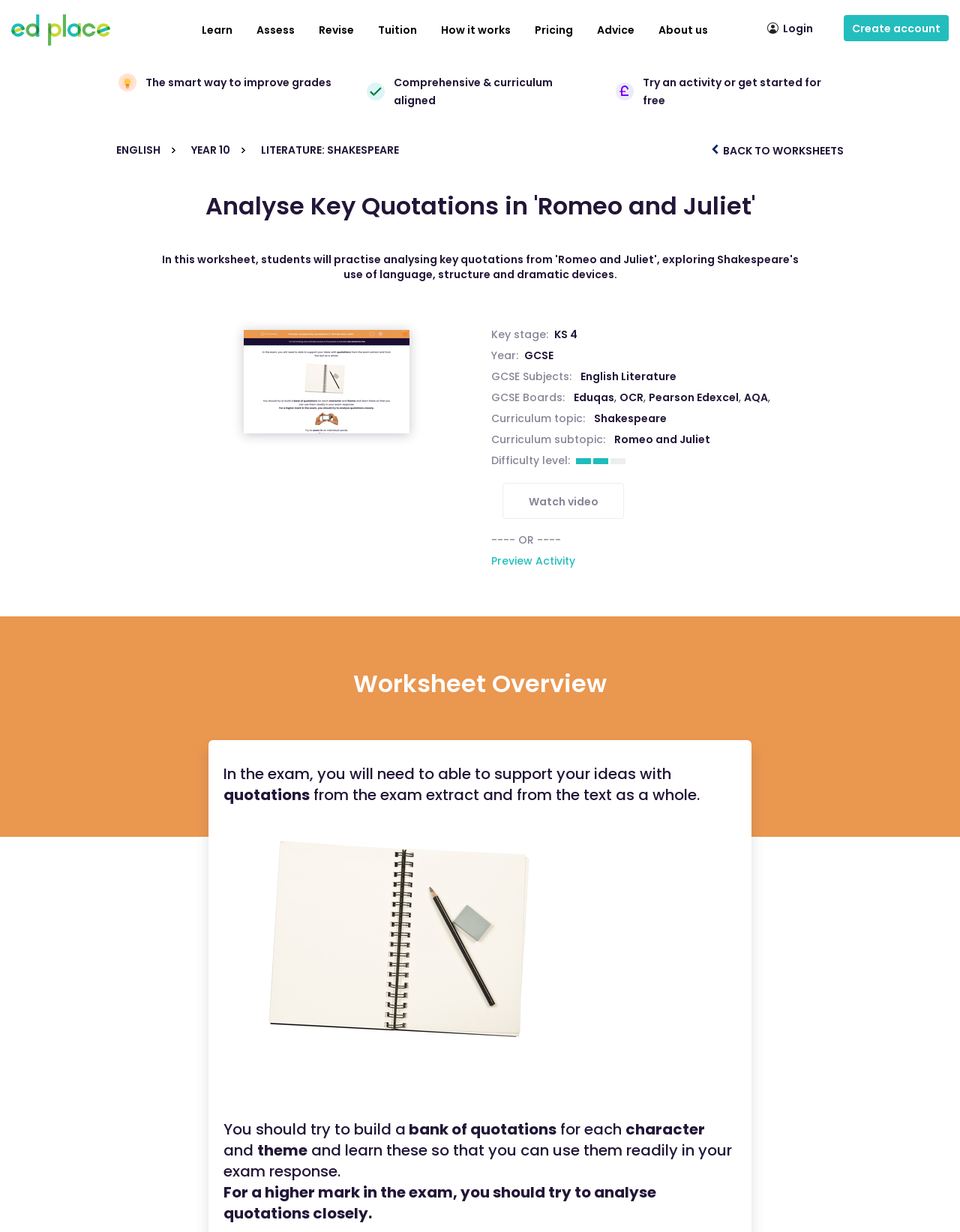Locate the bounding box coordinates of the region to be clicked to comply with the following instruction: "Click the 'Preview Activity' link". The coordinates must be four float numbers between 0 and 1, in the form [left, top, right, bottom].

[0.512, 0.449, 0.599, 0.461]